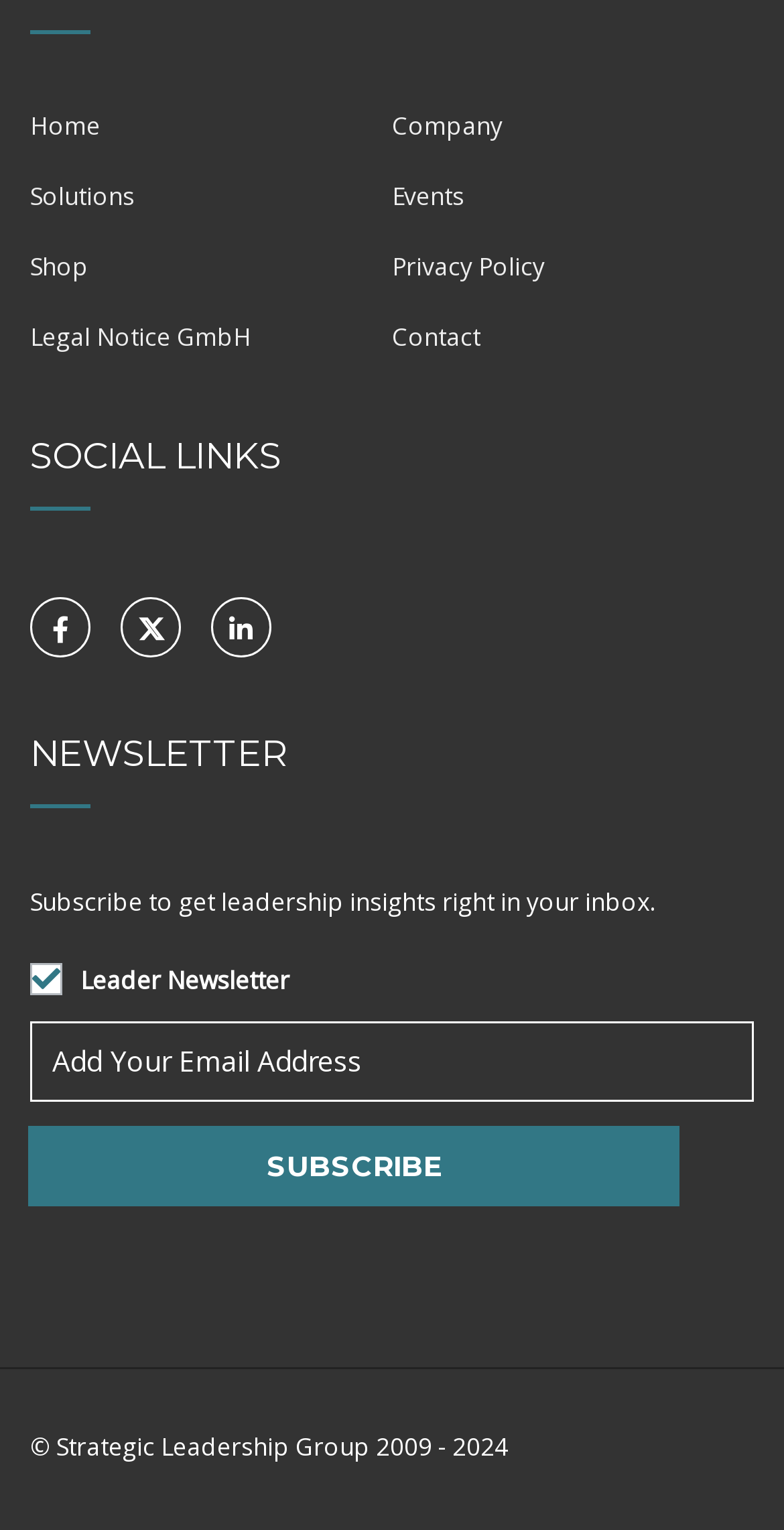What is the label of the checkbox in the newsletter section?
Carefully examine the image and provide a detailed answer to the question.

I analyzed the newsletter section and found a checkbox with the label 'Leader Newsletter', which suggests that users can opt-in to receive leadership insights by checking this box.